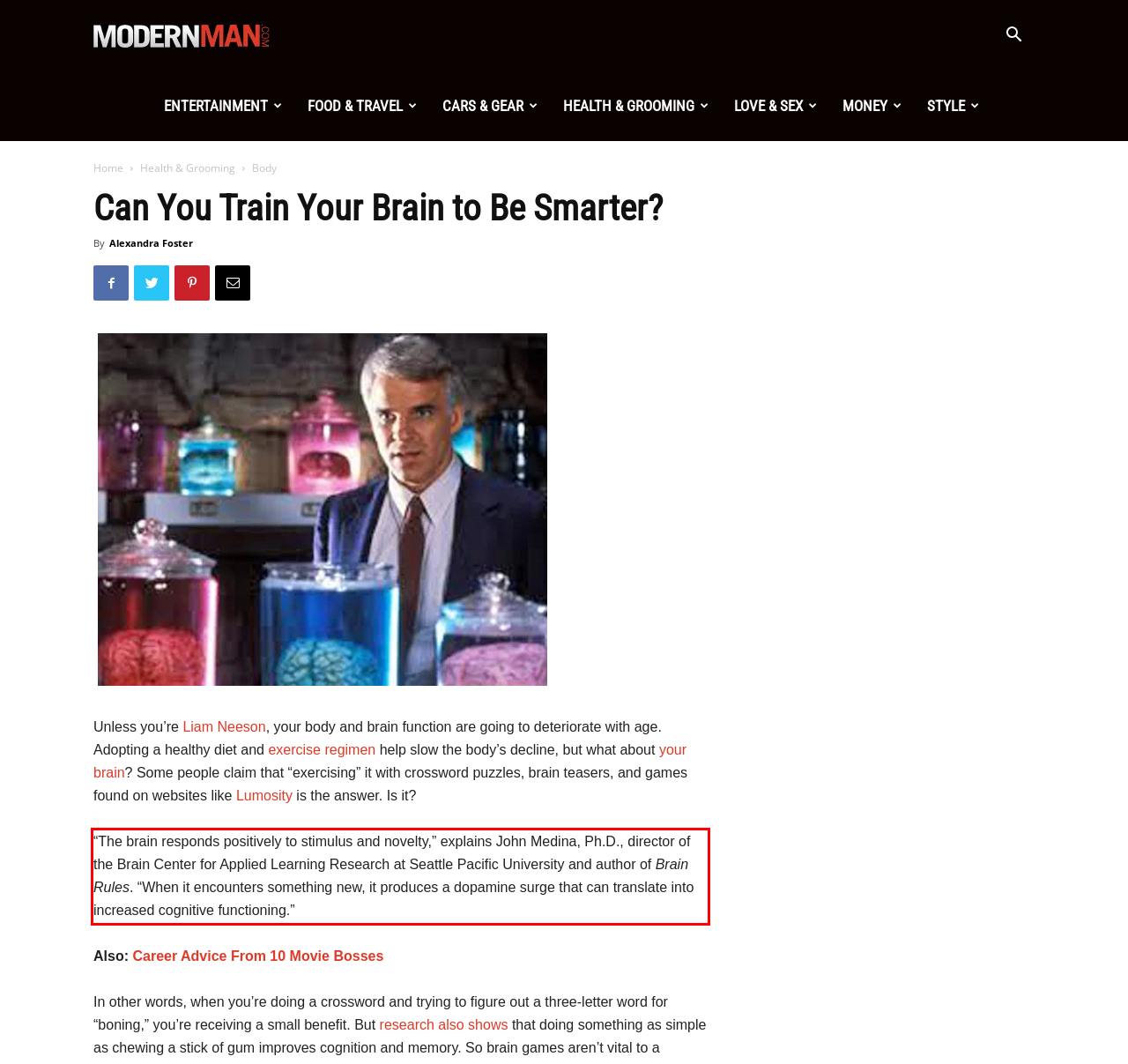Given a screenshot of a webpage, identify the red bounding box and perform OCR to recognize the text within that box.

“The brain responds positively to stimulus and novelty,” explains John Medina, Ph.D., director of the Brain Center for Applied Learning Research at Seattle Pacific University and author of Brain Rules. “When it encounters something new, it produces a dopamine surge that can translate into increased cognitive functioning.”